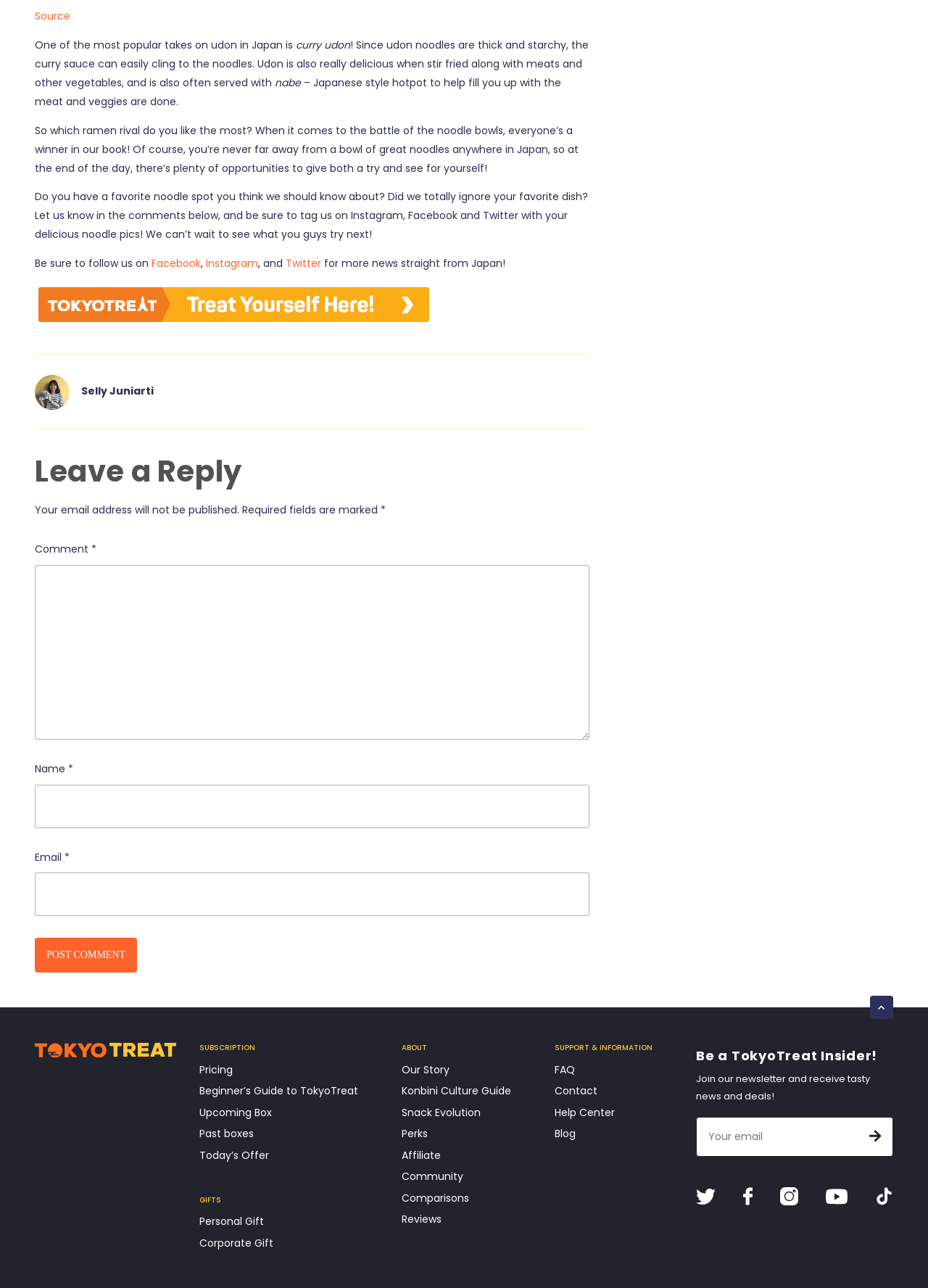Locate the bounding box coordinates of the element that needs to be clicked to carry out the instruction: "Follow TokyoTreat on Facebook". The coordinates should be given as four float numbers ranging from 0 to 1, i.e., [left, top, right, bottom].

[0.163, 0.199, 0.216, 0.21]